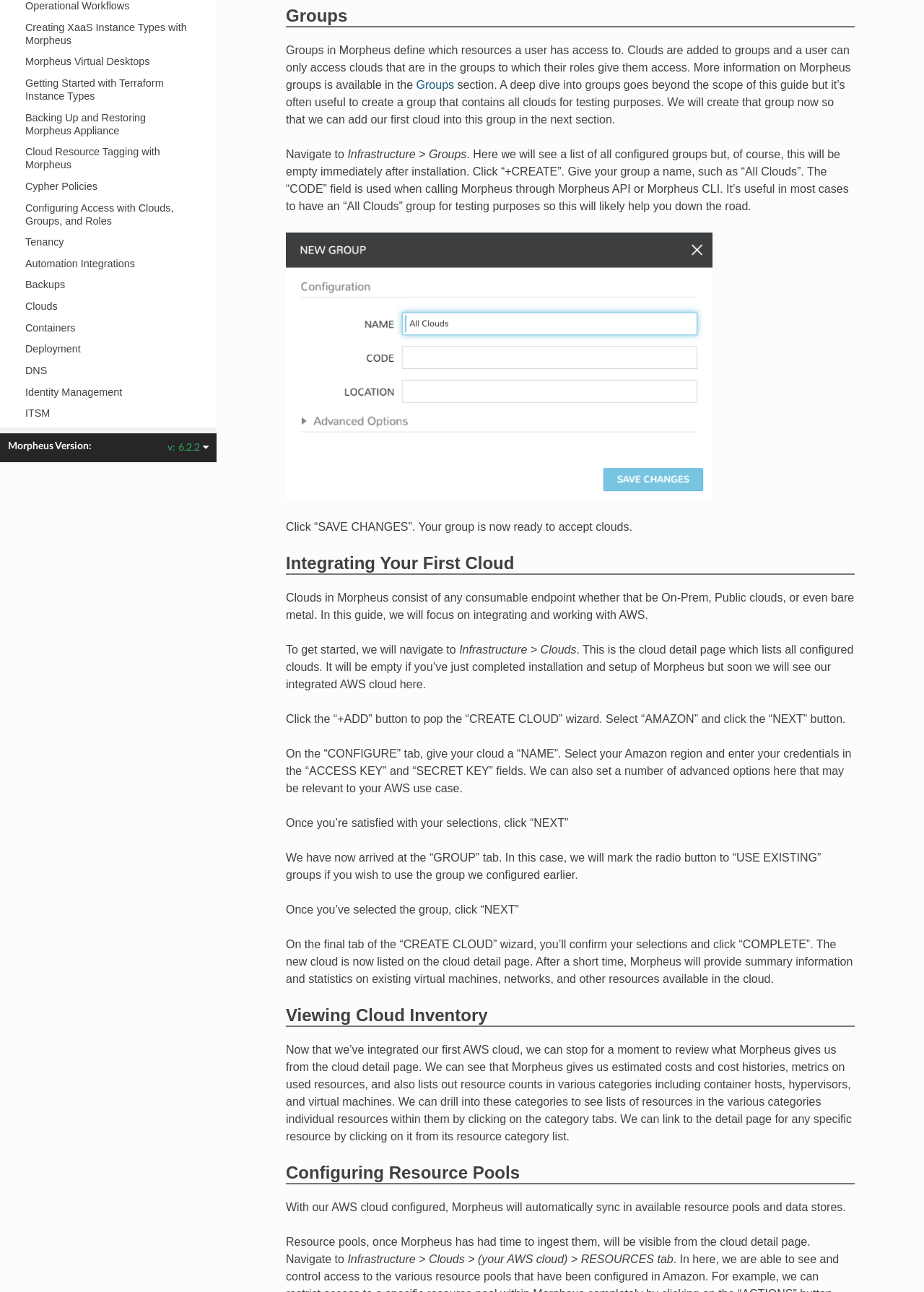Extract the bounding box of the UI element described as: "Southeast Asia".

None